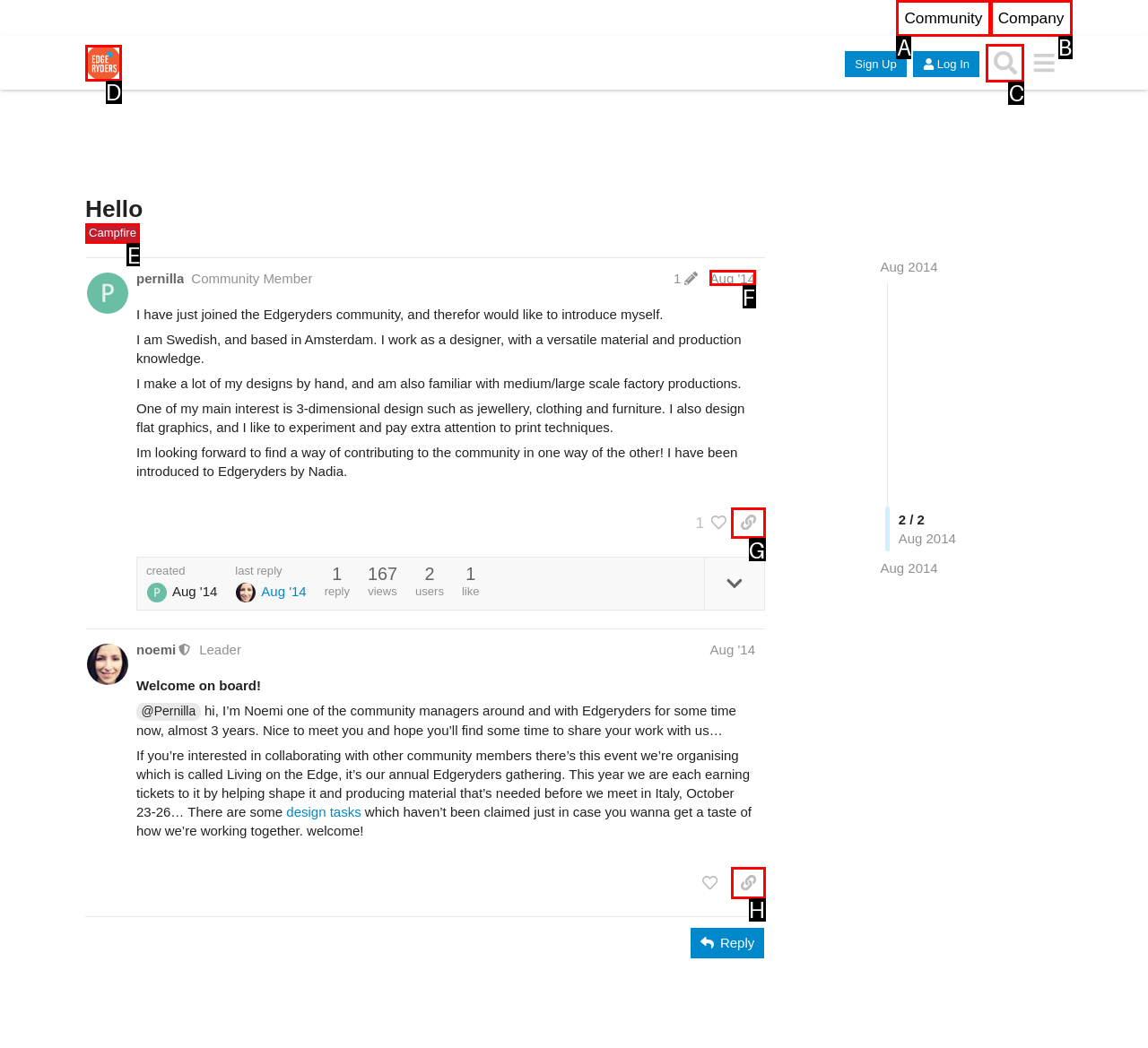Which UI element's letter should be clicked to achieve the task: Search for something
Provide the letter of the correct choice directly.

C